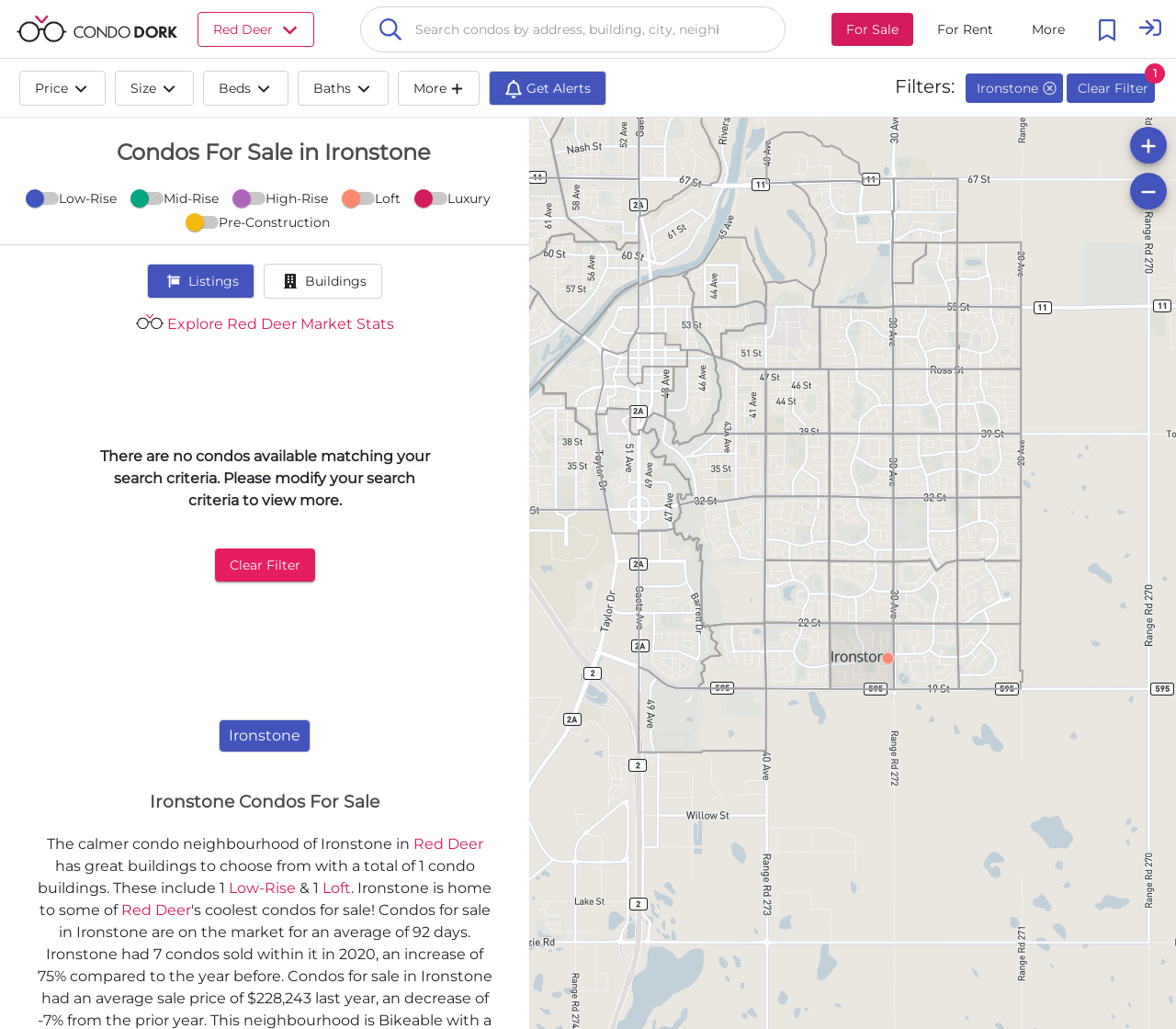Could you indicate the bounding box coordinates of the region to click in order to complete this instruction: "Clear filter".

[0.907, 0.071, 0.982, 0.1]